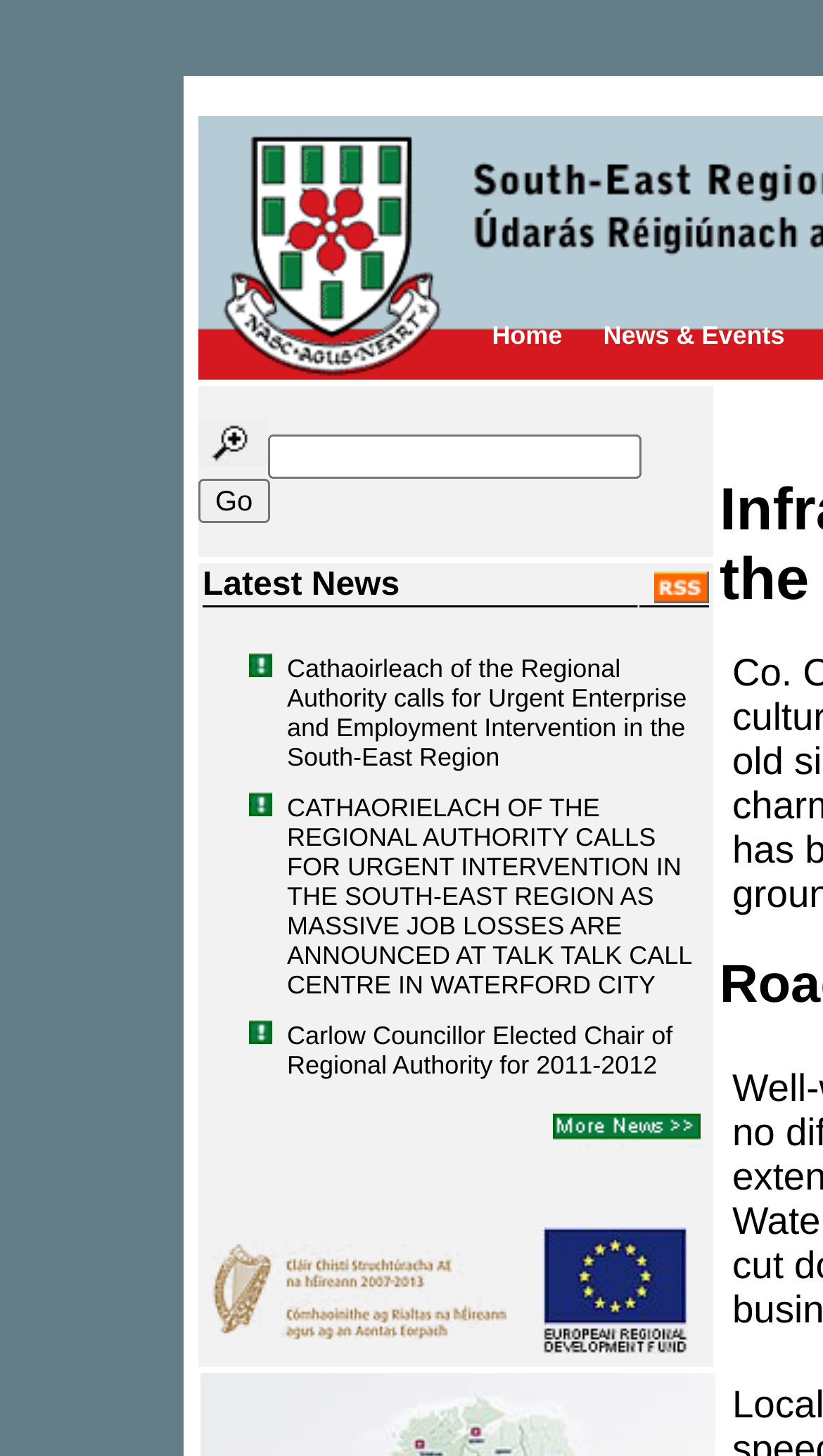Determine the bounding box for the HTML element described here: "name="sa" value="Go"". The coordinates should be given as [left, top, right, bottom] with each number being a float between 0 and 1.

[0.241, 0.329, 0.328, 0.359]